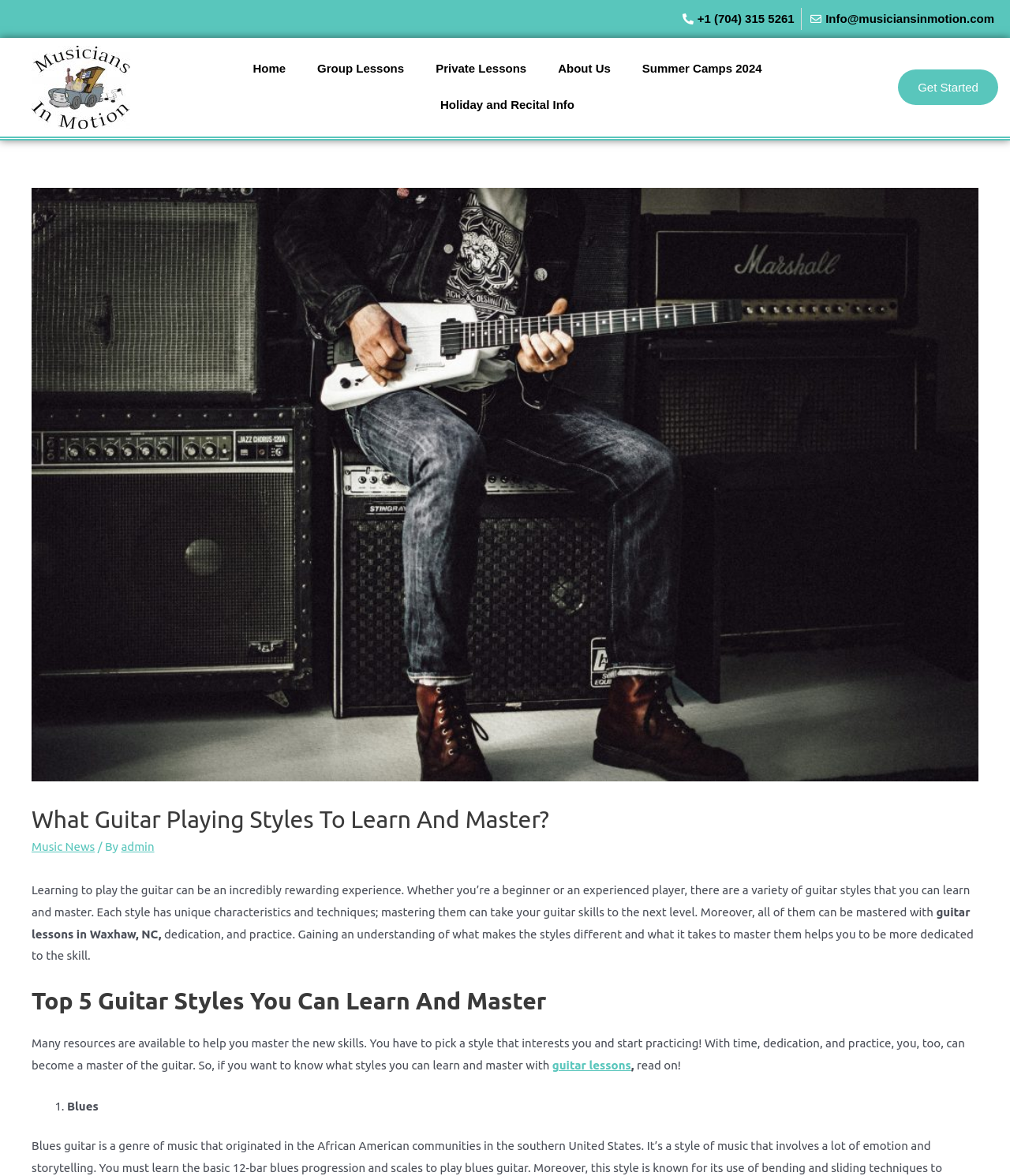Identify the bounding box coordinates for the UI element described as: "alt="musiciansinmotion" title="MIM Logo (1)"". The coordinates should be provided as four floats between 0 and 1: [left, top, right, bottom].

[0.031, 0.039, 0.129, 0.109]